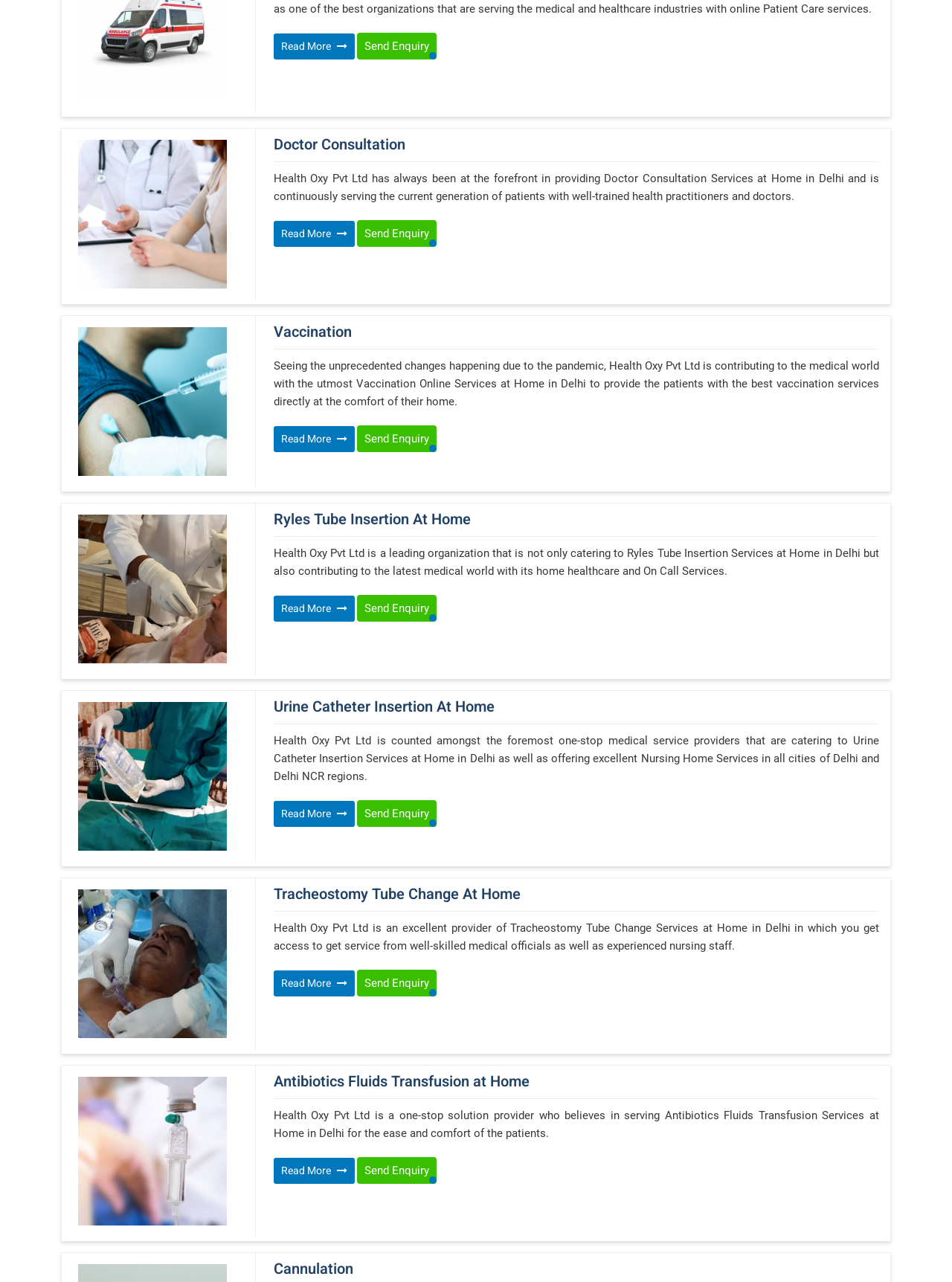Determine the bounding box coordinates of the UI element described by: "Antibiotics Fluids Transfusion at Home".

[0.287, 0.837, 0.923, 0.851]